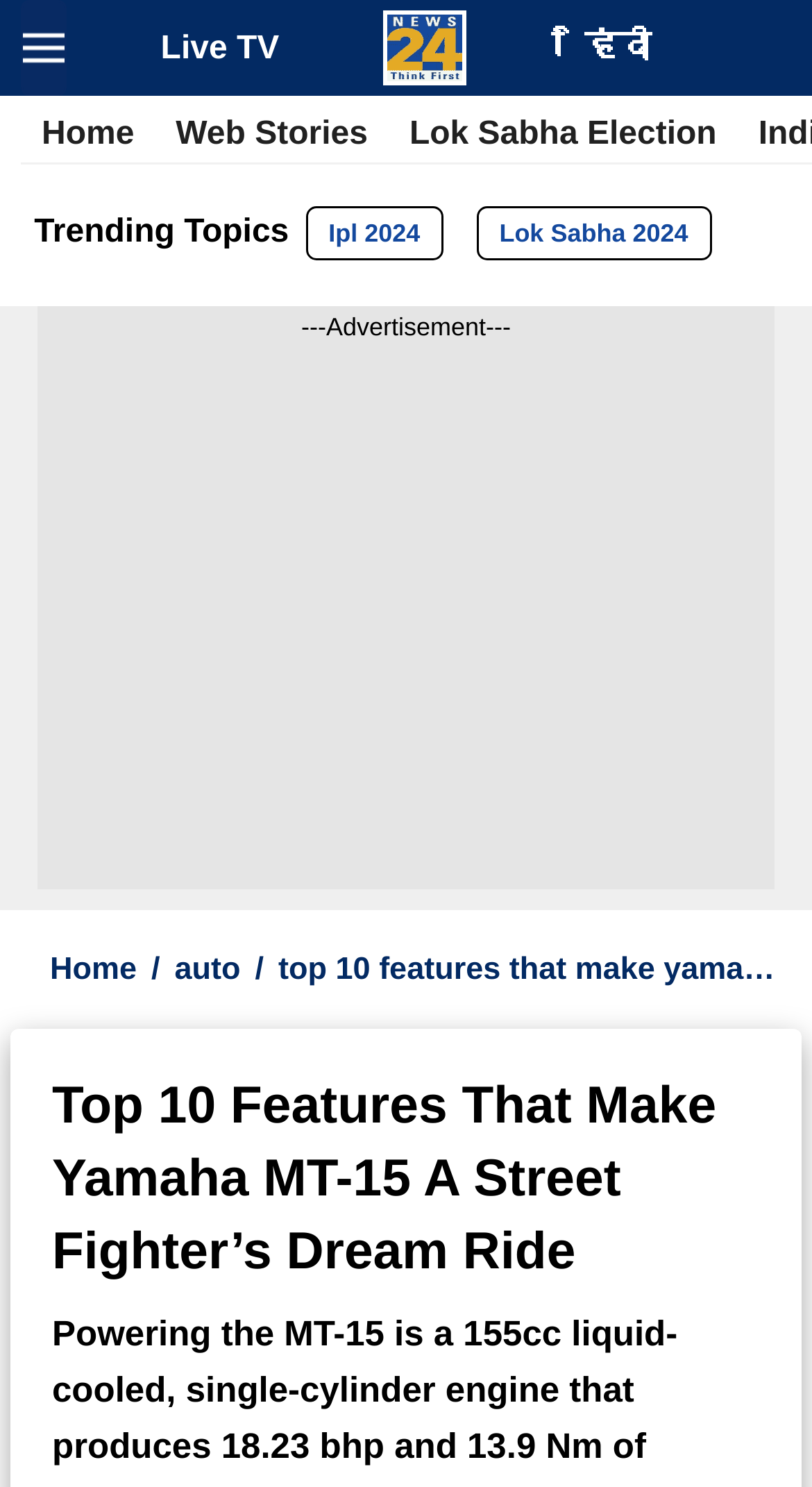Please respond to the question with a concise word or phrase:
What is the topic of the trending topics section?

Ipl 2024 and Lok Sabha 2024